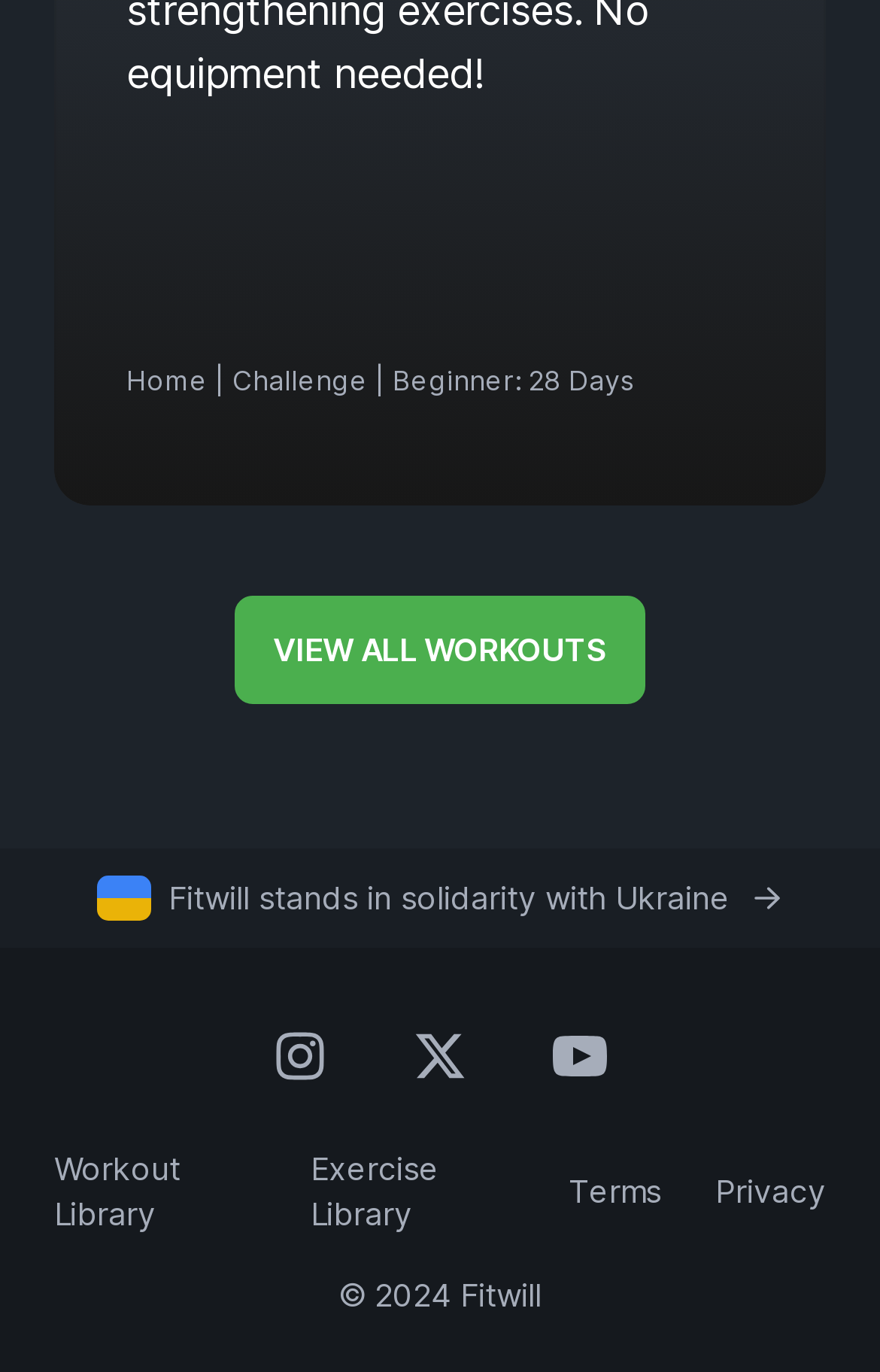Provide a short answer to the following question with just one word or phrase: What type of content is available in the 'Workout Library'?

Workouts